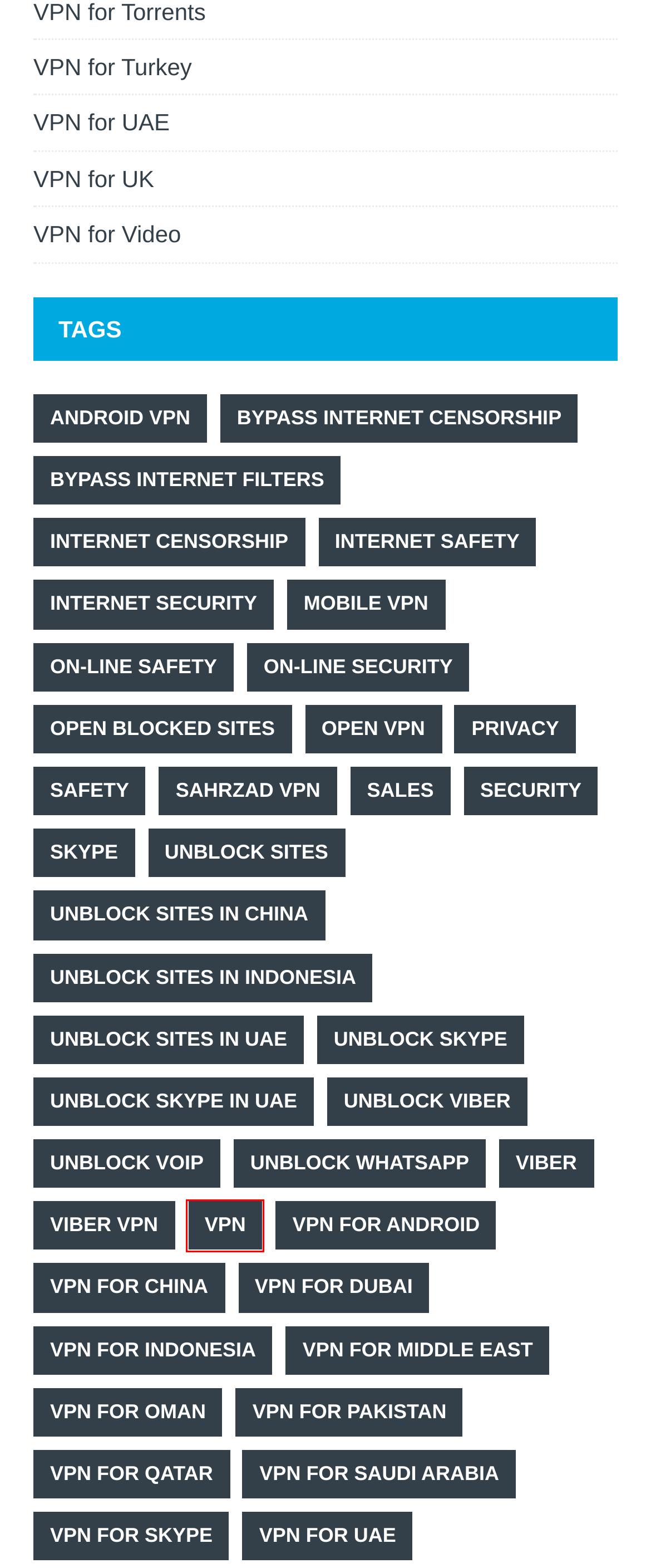Look at the screenshot of a webpage where a red bounding box surrounds a UI element. Your task is to select the best-matching webpage description for the new webpage after you click the element within the bounding box. The available options are:
A. Bypass Internet Filters Archives - Sahrzad VPN - The Best VPN Service to Access Blocked Sites
B. on-line safety Archives - Sahrzad VPN - The Best VPN Service to Access Blocked Sites
C. mobile vpn Archives - Sahrzad VPN - The Best VPN Service to Access Blocked Sites
D. VPn for Saudi Arabia Archives - Sahrzad VPN - The Best VPN Service to Access Blocked Sites
E. VPN for Dubai Archives - Sahrzad VPN - The Best VPN Service to Access Blocked Sites
F. vpn Archives - Sahrzad VPN - The Best VPN Service to Access Blocked Sites
G. Android VPN Archives - Sahrzad VPN - The Best VPN Service to Access Blocked Sites
H. Unblock VOIP Archives - Sahrzad VPN - The Best VPN Service to Access Blocked Sites

F